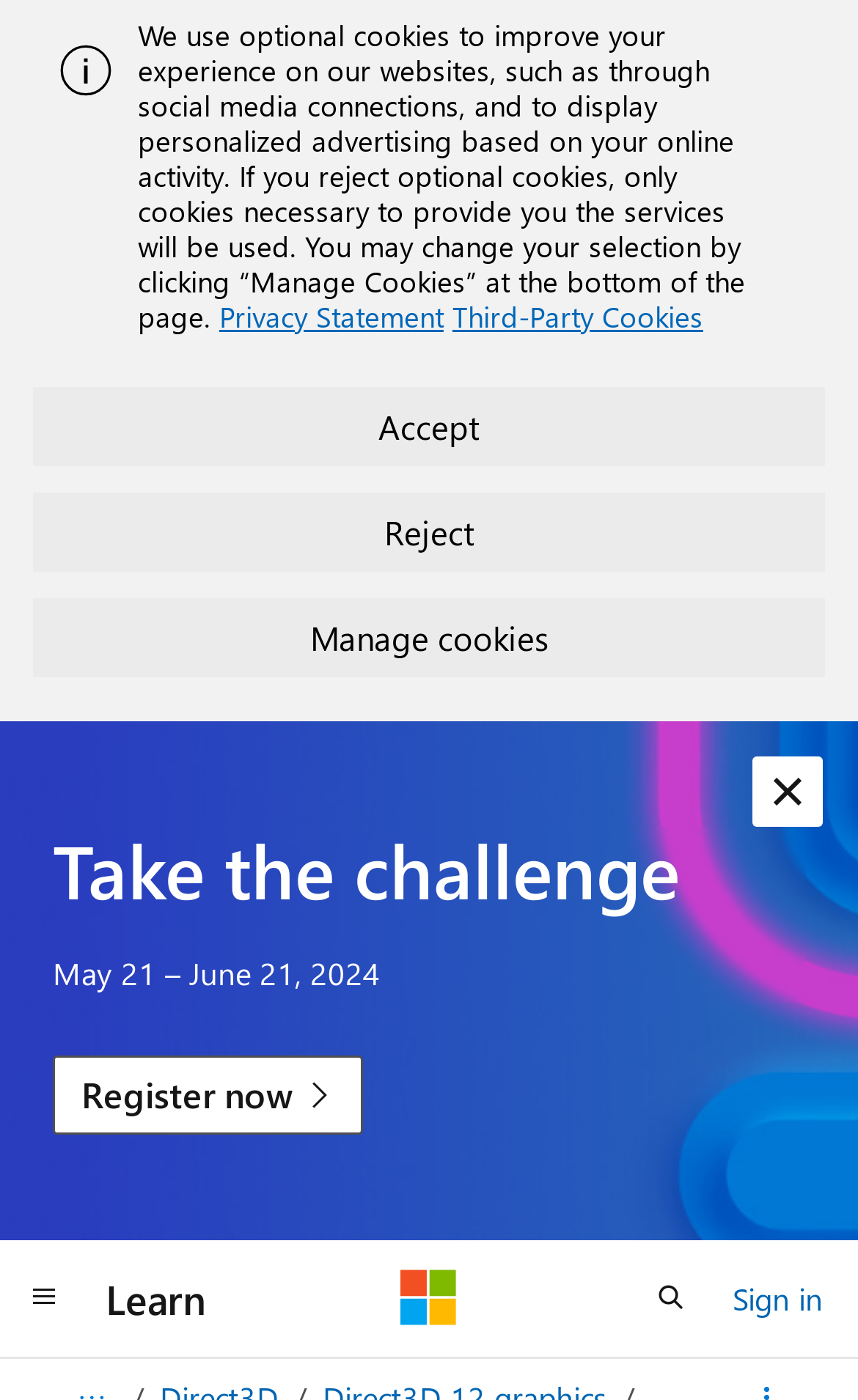Can you specify the bounding box coordinates of the area that needs to be clicked to fulfill the following instruction: "sign in"?

[0.854, 0.907, 0.959, 0.947]